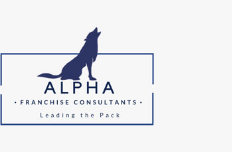Explain what is happening in the image with elaborate details.

The image features the logo for Alpha Franchise Consultants, prominently displaying the word "ALPHA" in bold, uppercase letters. Below it, the text "FRANCHISE CONSULTANTS" is presented in a smaller font, along with the tagline "Leading the Pack." Accompanying the text is a stylized silhouette of a howling wolf, symbolizing leadership and strength. The logo is framed within a rectangular border that enhances its visual impact, all set against a clean, neutral background. This representation encapsulates the essence of the company’s mission to guide clients in the franchise industry.